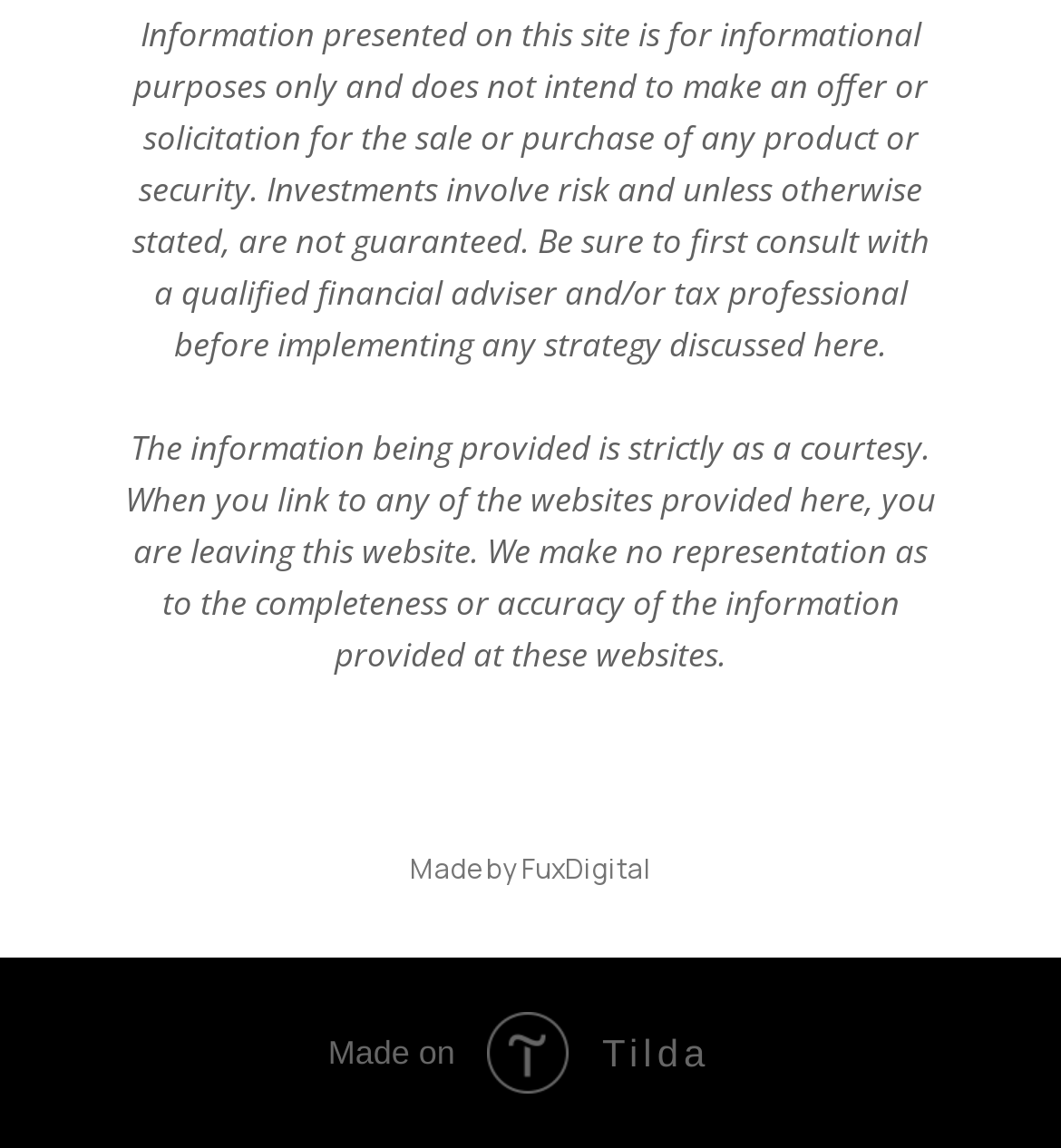What happens when users link to other websites from this site?
Based on the image, provide your answer in one word or phrase.

They are leaving this website